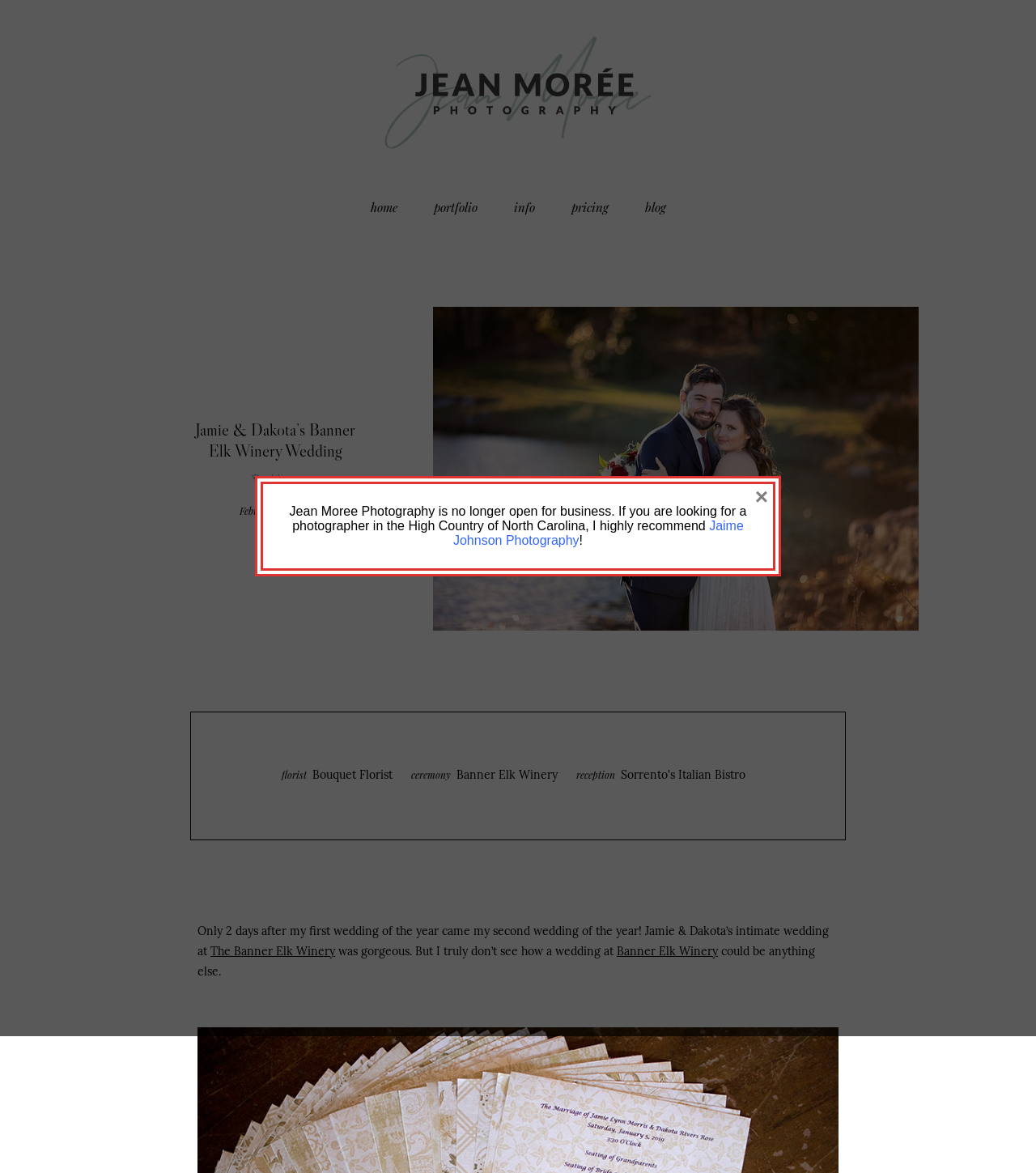Locate the bounding box coordinates of the clickable part needed for the task: "view the 'portfolio'".

[0.418, 0.17, 0.461, 0.184]